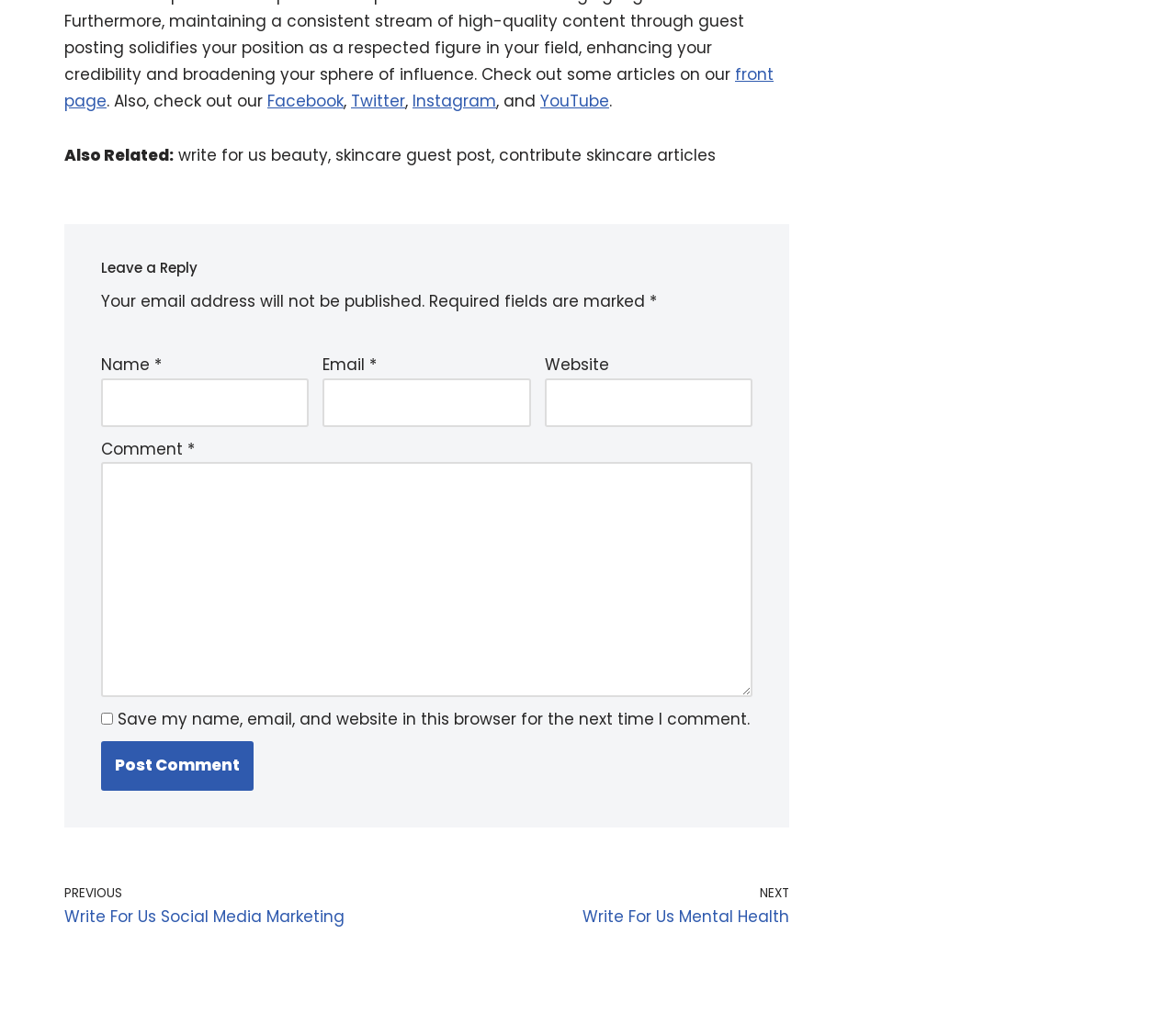Identify the bounding box coordinates of the section to be clicked to complete the task described by the following instruction: "post a comment". The coordinates should be four float numbers between 0 and 1, formatted as [left, top, right, bottom].

[0.086, 0.732, 0.216, 0.78]